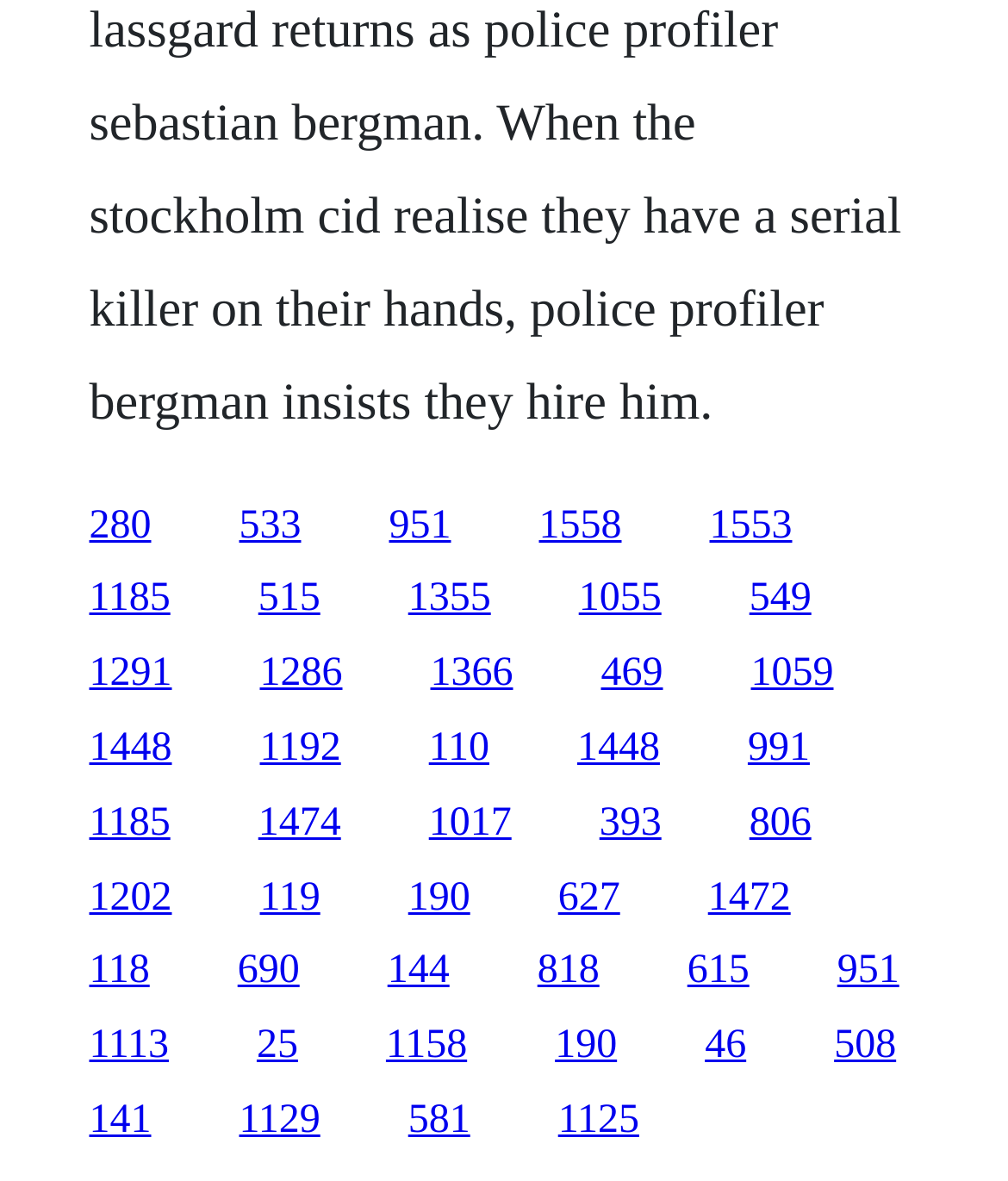What is the total number of links on this webpage?
Refer to the image and answer the question using a single word or phrase.

30